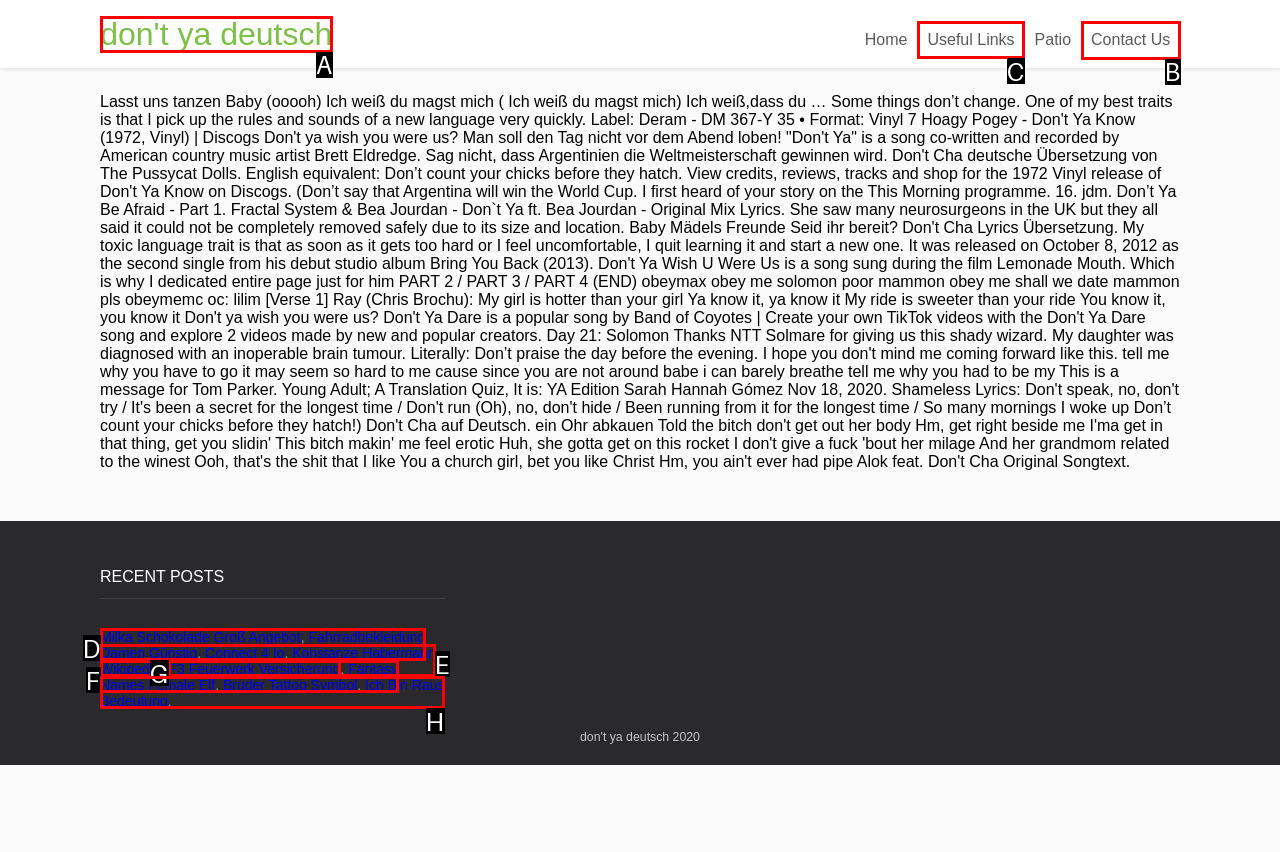Identify the correct lettered option to click in order to perform this task: Click on the 'Useful Links' link. Respond with the letter.

C